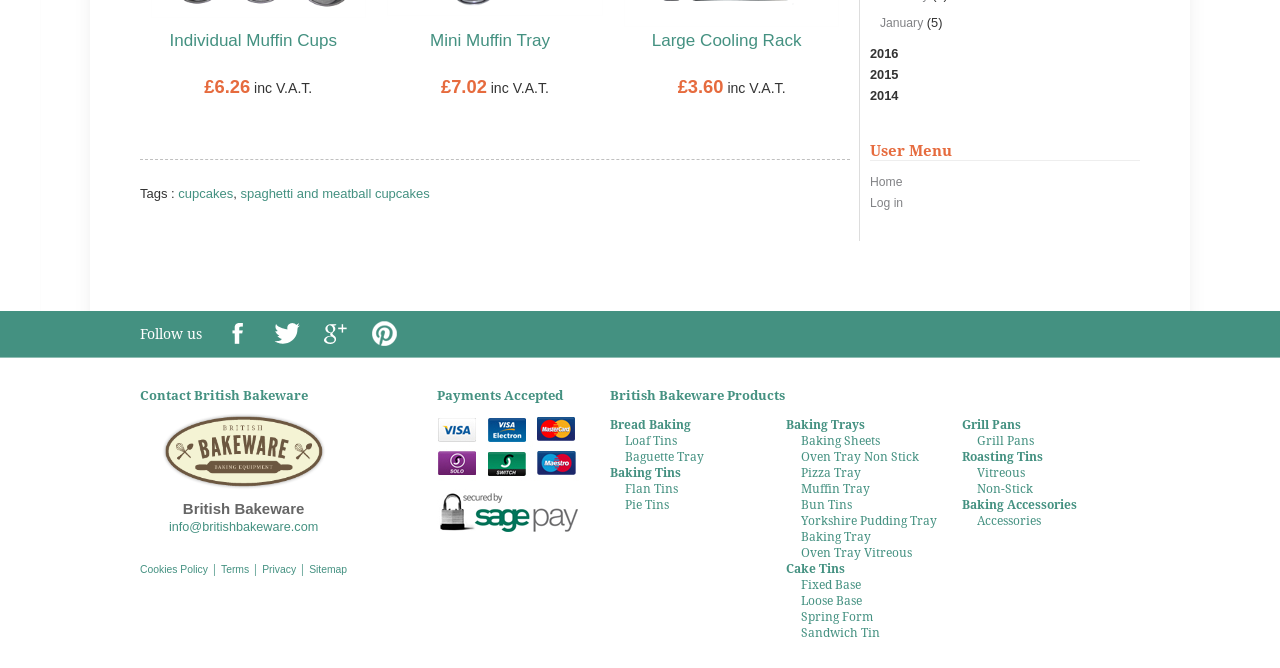What is the year listed above the 'User Menu'?
Provide an in-depth and detailed answer to the question.

The year listed above the 'User Menu' can be found by looking at the StaticText element with the text '2016' which is located above the heading 'User Menu'.